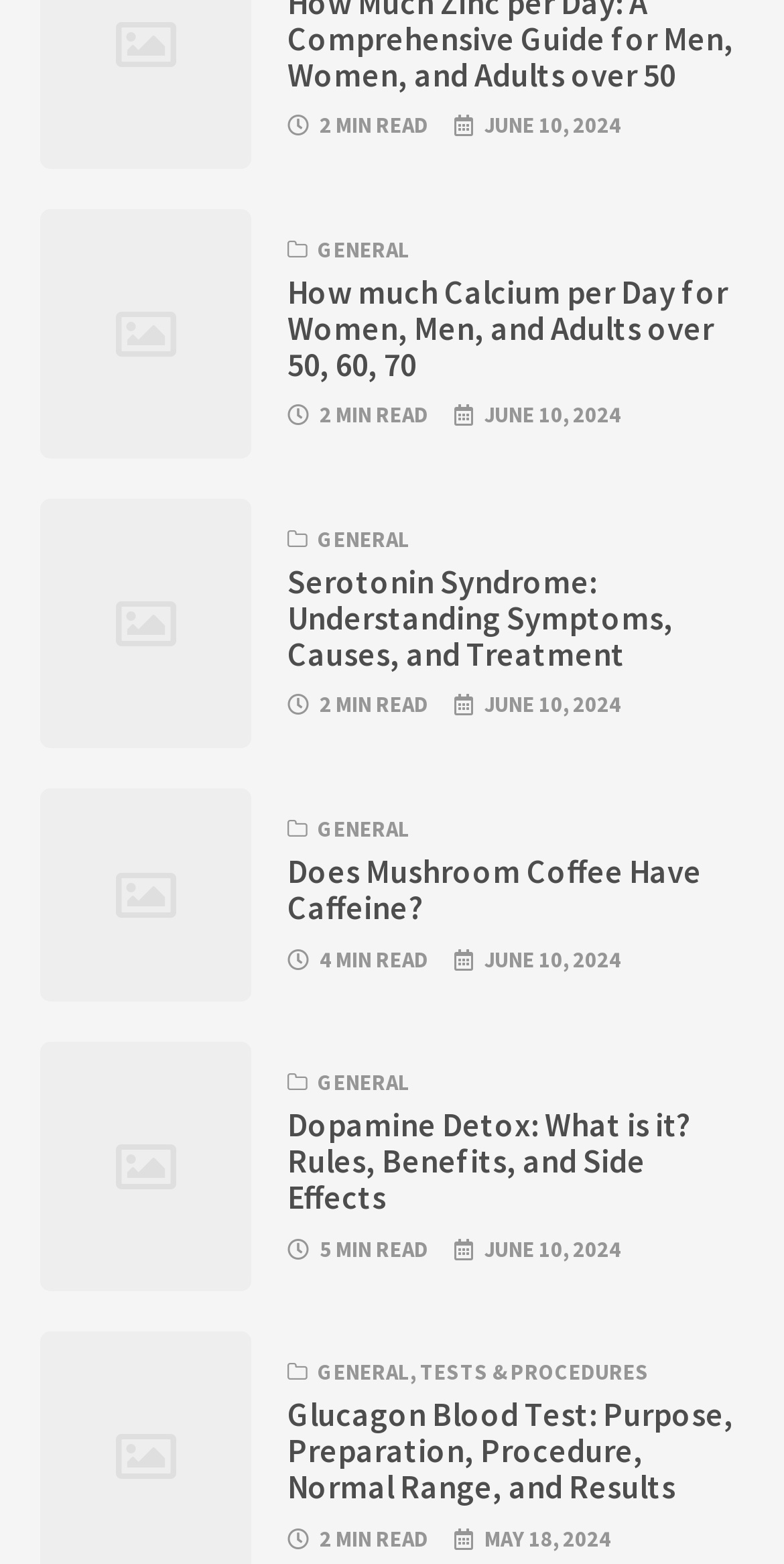Respond to the following question with a brief word or phrase:
How many articles are on this webpage?

5